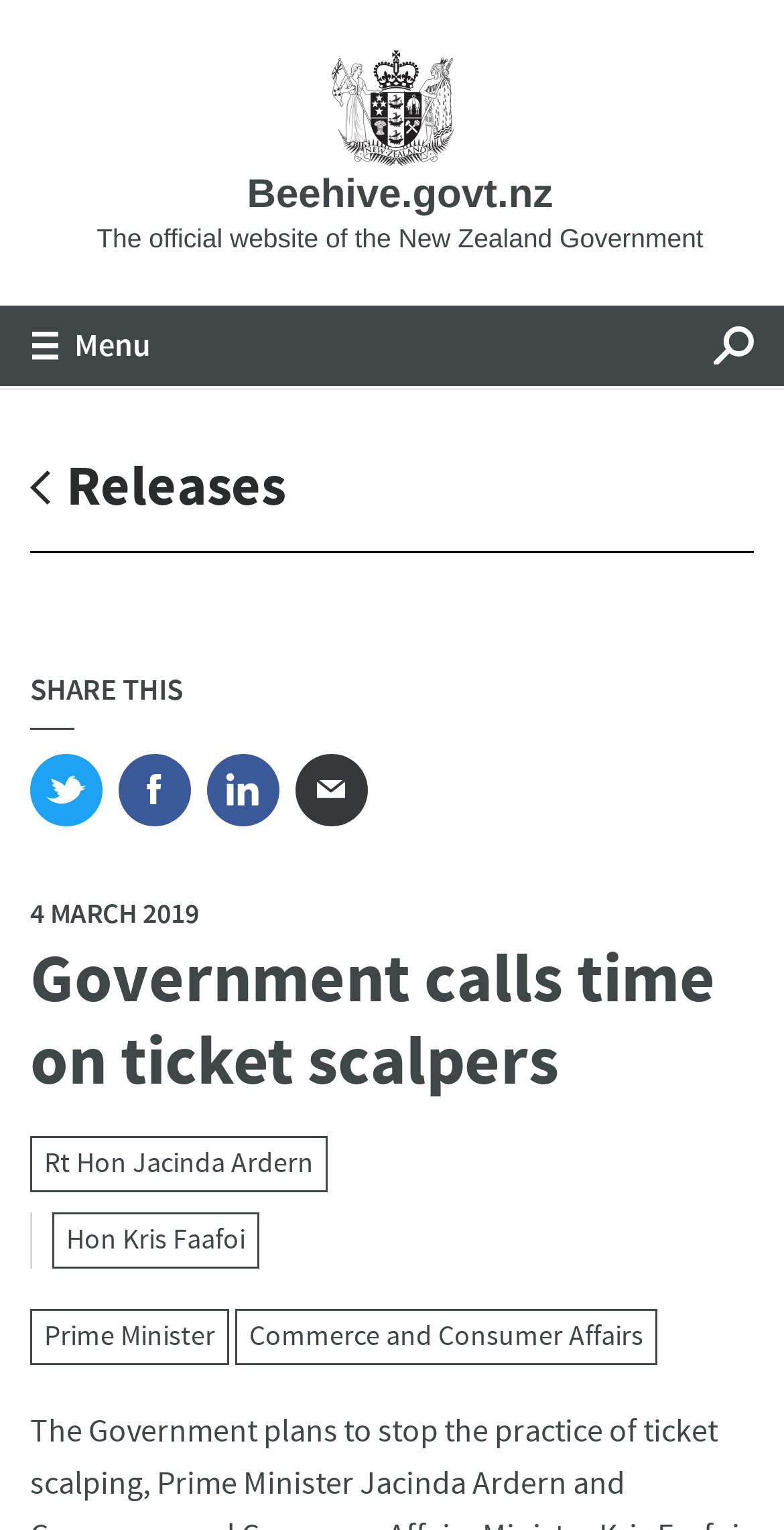Please find the bounding box coordinates in the format (top-left x, top-left y, bottom-right x, bottom-right y) for the given element description. Ensure the coordinates are floating point numbers between 0 and 1. Description: News FeedsWhāngai rongo

[0.0, 0.252, 1.0, 0.323]